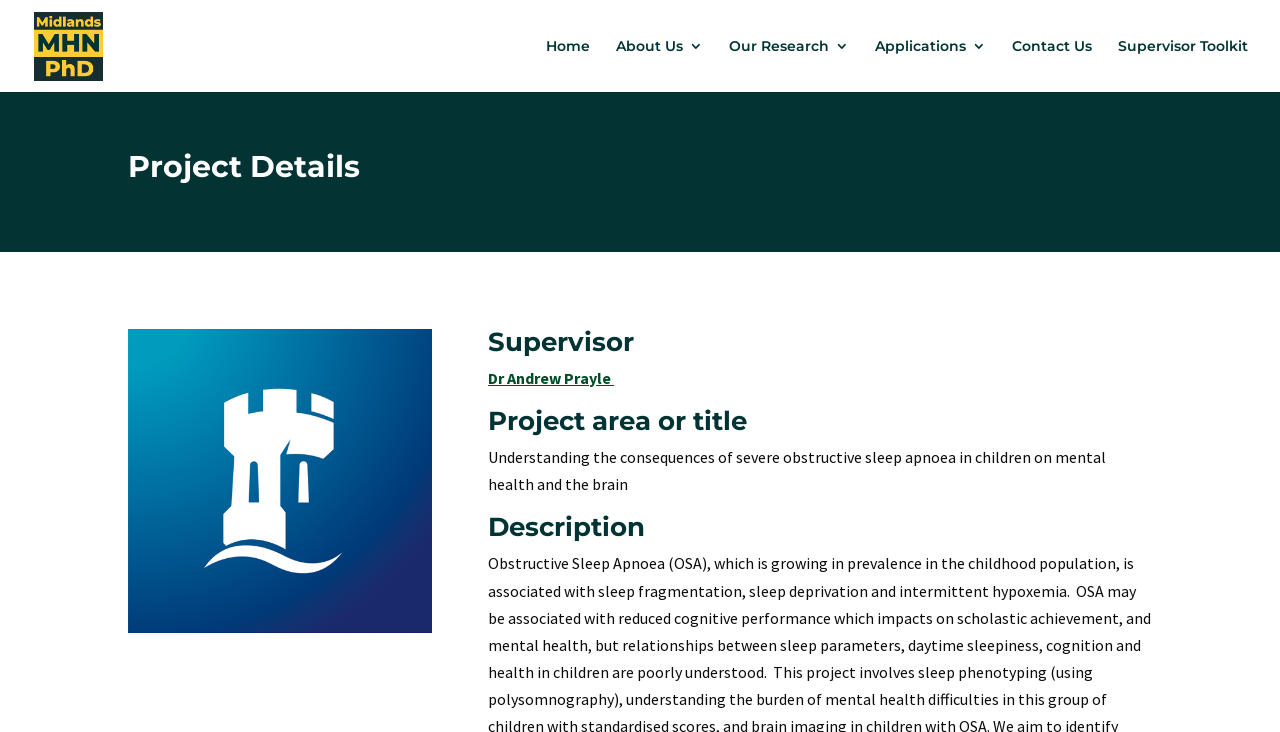Kindly determine the bounding box coordinates for the clickable area to achieve the given instruction: "contact us".

[0.791, 0.053, 0.853, 0.126]